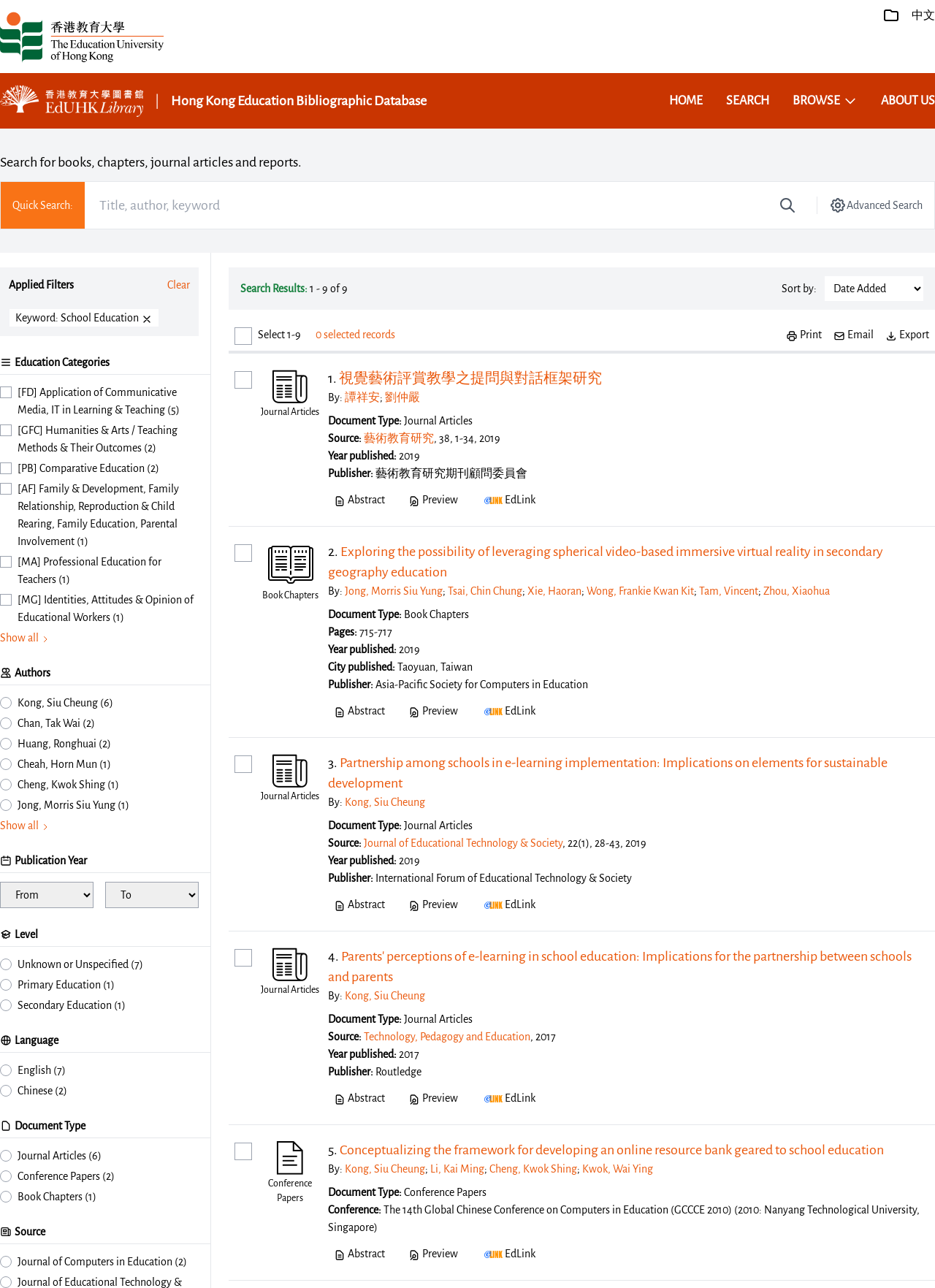Bounding box coordinates are specified in the format (top-left x, top-left y, bottom-right x, bottom-right y). All values are floating point numbers bounded between 0 and 1. Please provide the bounding box coordinate of the region this sentence describes: Einstellungen

None